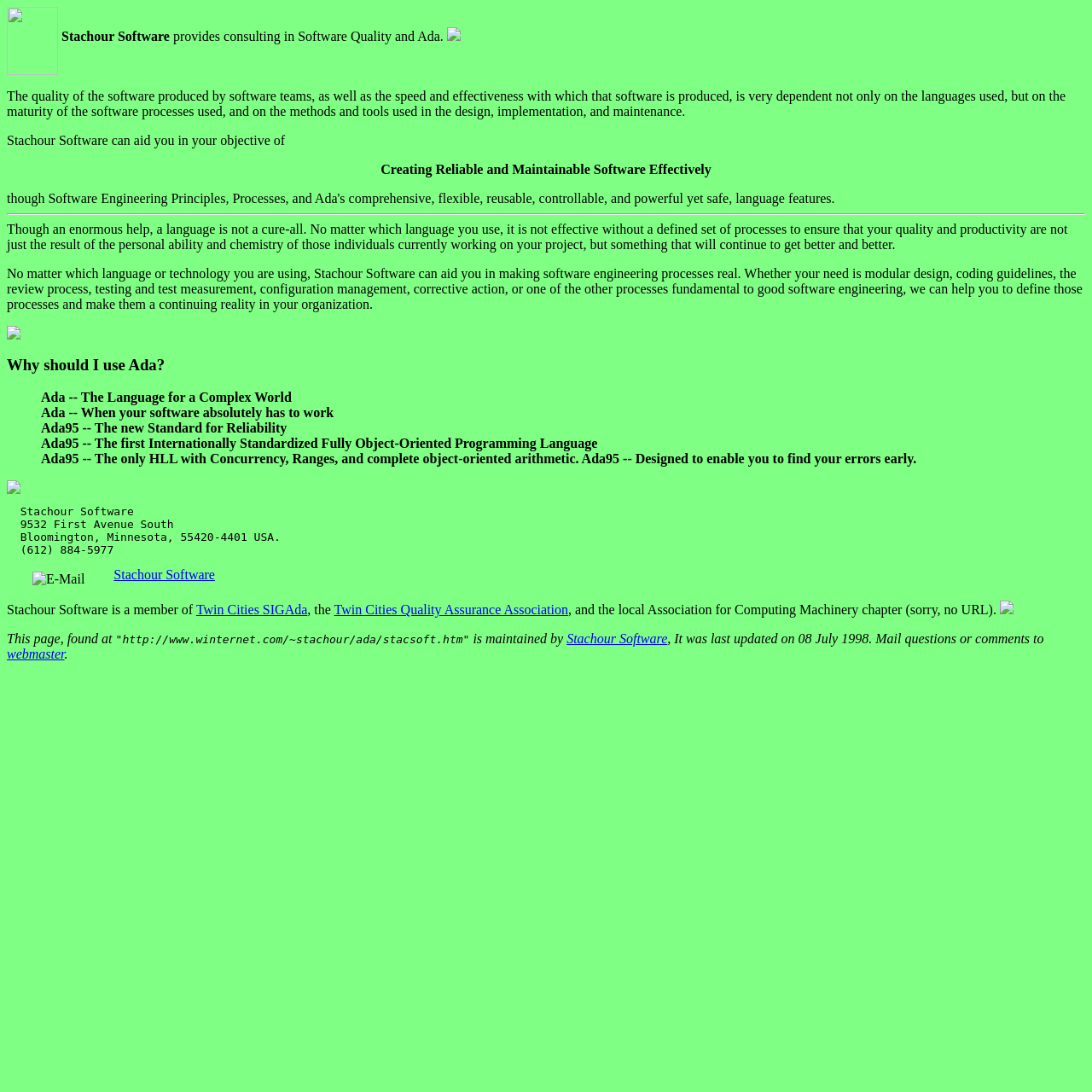Please respond in a single word or phrase: 
What is the name of the organization that Stachour Software is a member of?

Twin Cities SIGAda and Twin Cities Quality Assurance Association